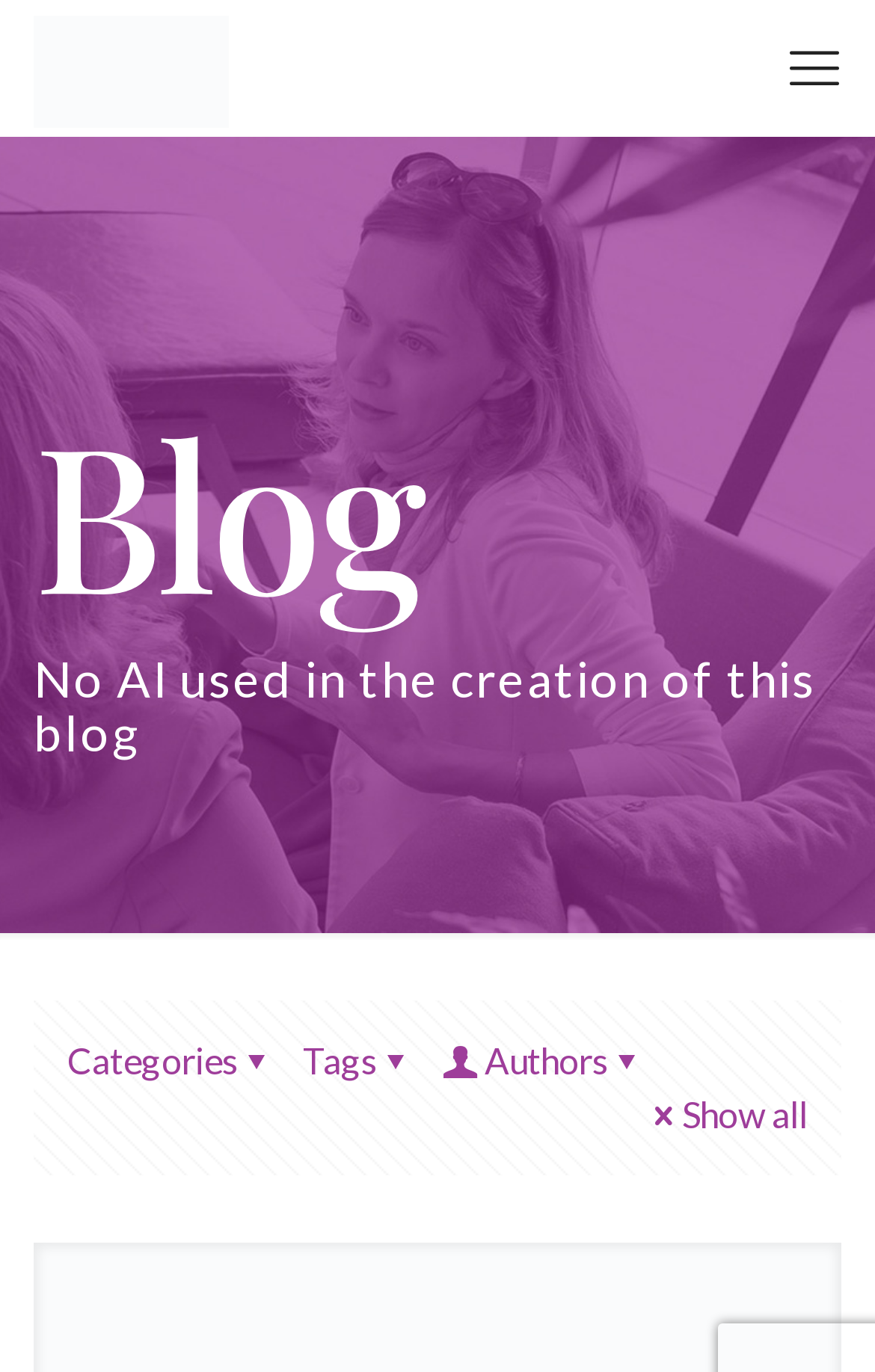Explain the webpage in detail, including its primary components.

The webpage is about Awakenings Life Coaching Blog, with a prominent logo at the top left corner. Below the logo, there is a heading that reads "Blog". To the top right, there is a mobile menu link. 

On the page, there are four links below the "Blog" heading, arranged horizontally. From left to right, they are "Categories", "Tags", "Authors", and "Show all". These links are positioned near the bottom of the page.